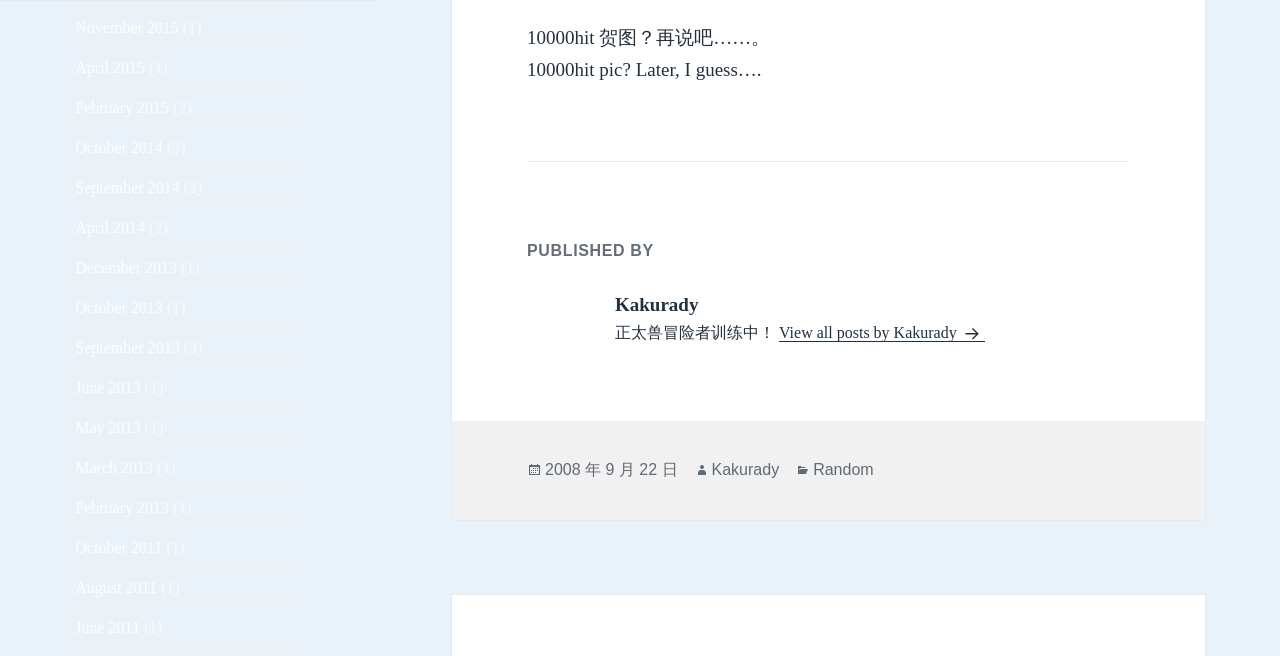Use a single word or phrase to answer the question: How many links are there in the sidebar?

12